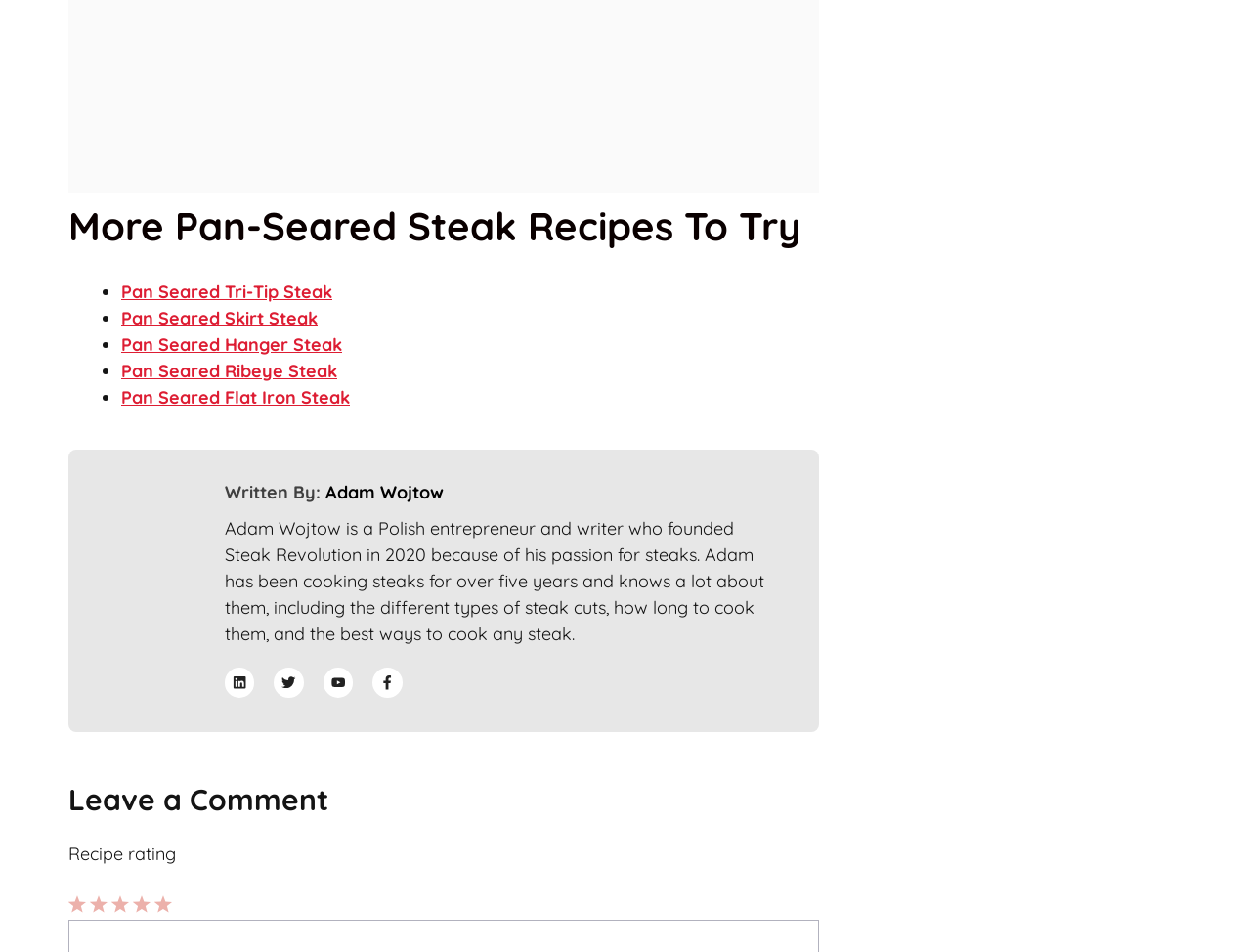Please respond in a single word or phrase: 
What is the purpose of the website?

Steak recipes